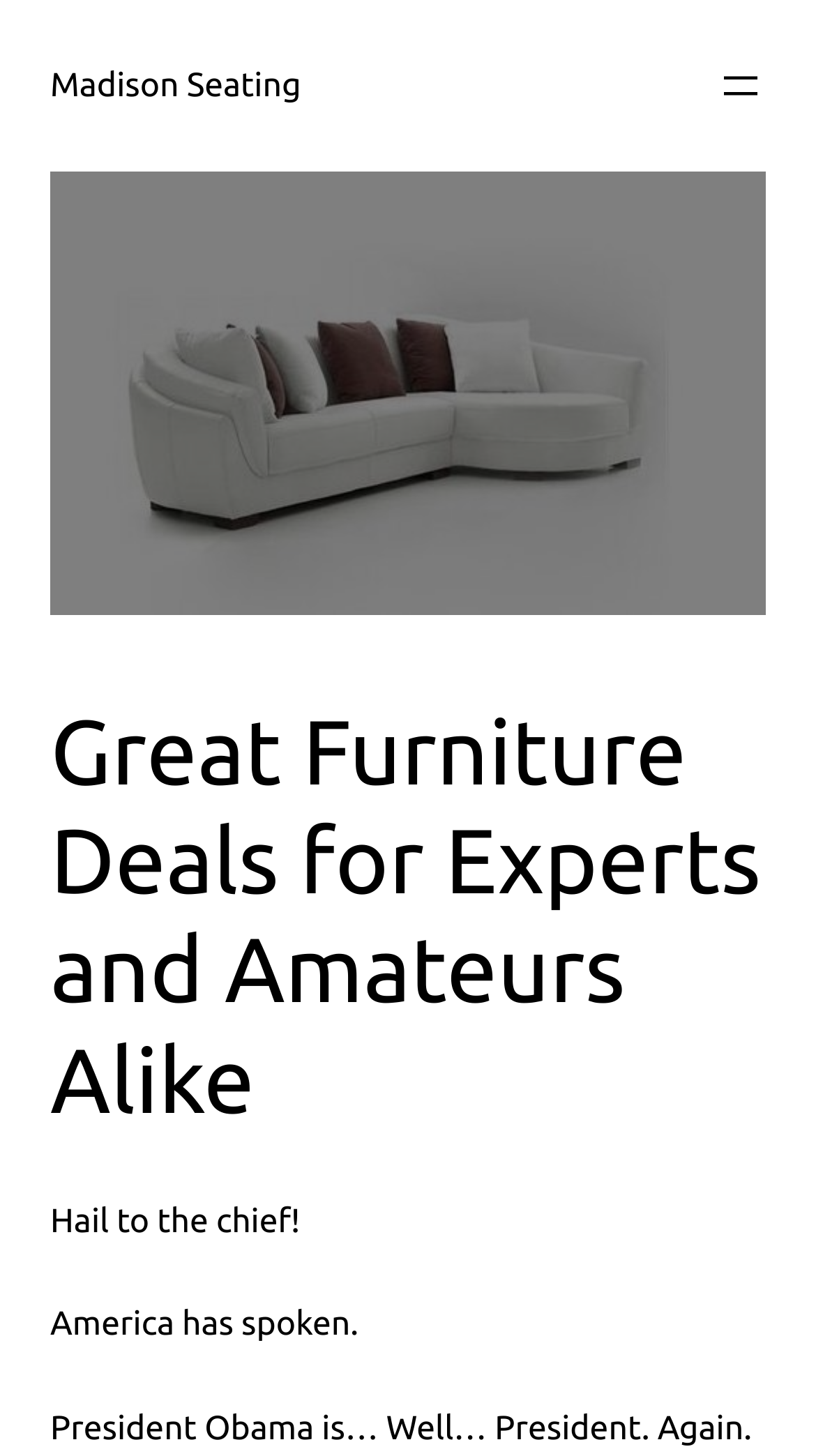What is the content of the figure?
Using the details from the image, give an elaborate explanation to answer the question.

The figure does not contain any text, it is likely an image.